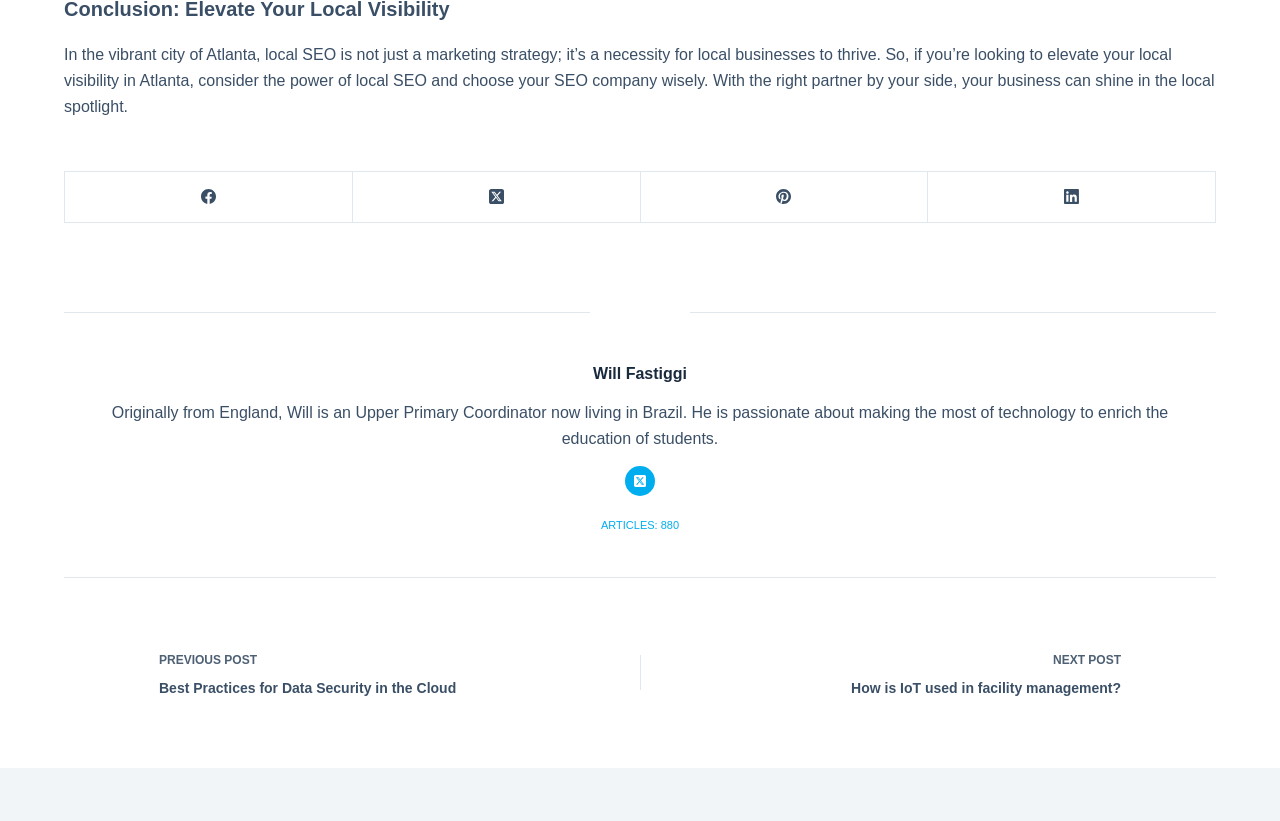Show the bounding box coordinates of the element that should be clicked to complete the task: "Follow Will Fastiggi on Twitter".

[0.488, 0.567, 0.512, 0.604]